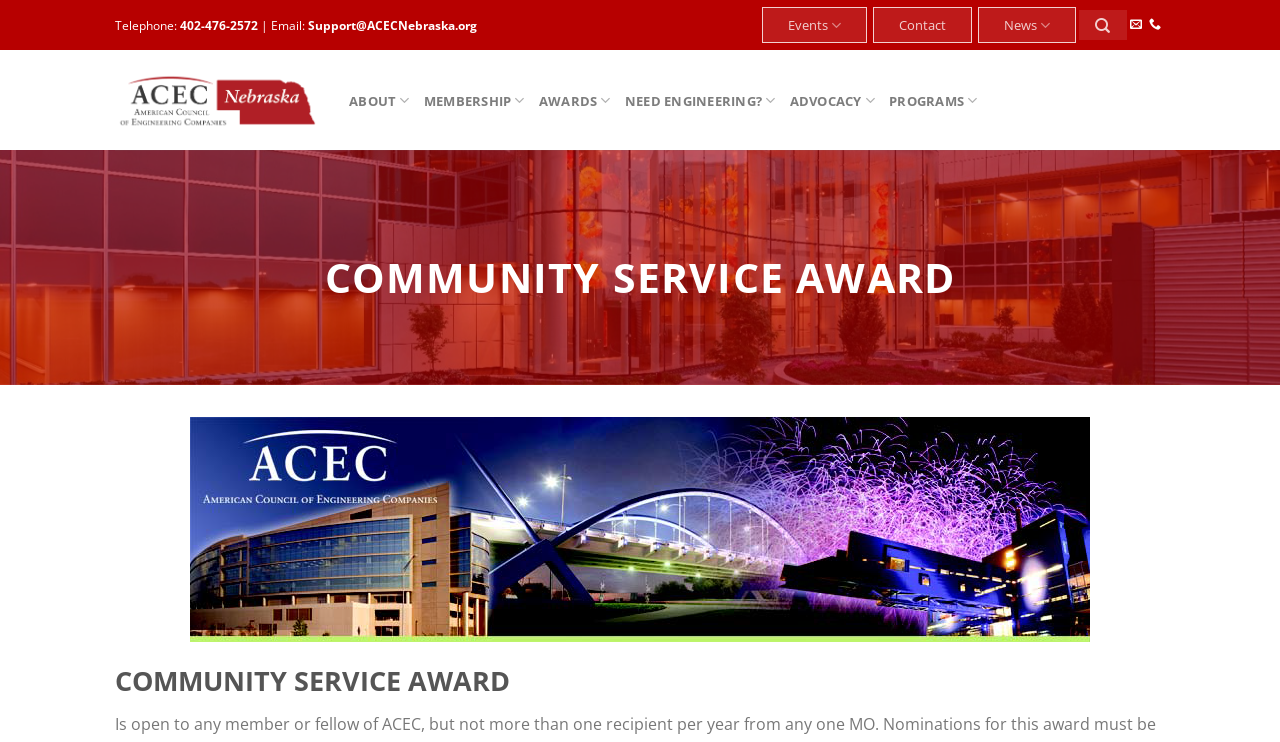Locate the bounding box coordinates of the area to click to fulfill this instruction: "Call the office". The bounding box should be presented as four float numbers between 0 and 1, in the order [left, top, right, bottom].

[0.09, 0.022, 0.141, 0.045]